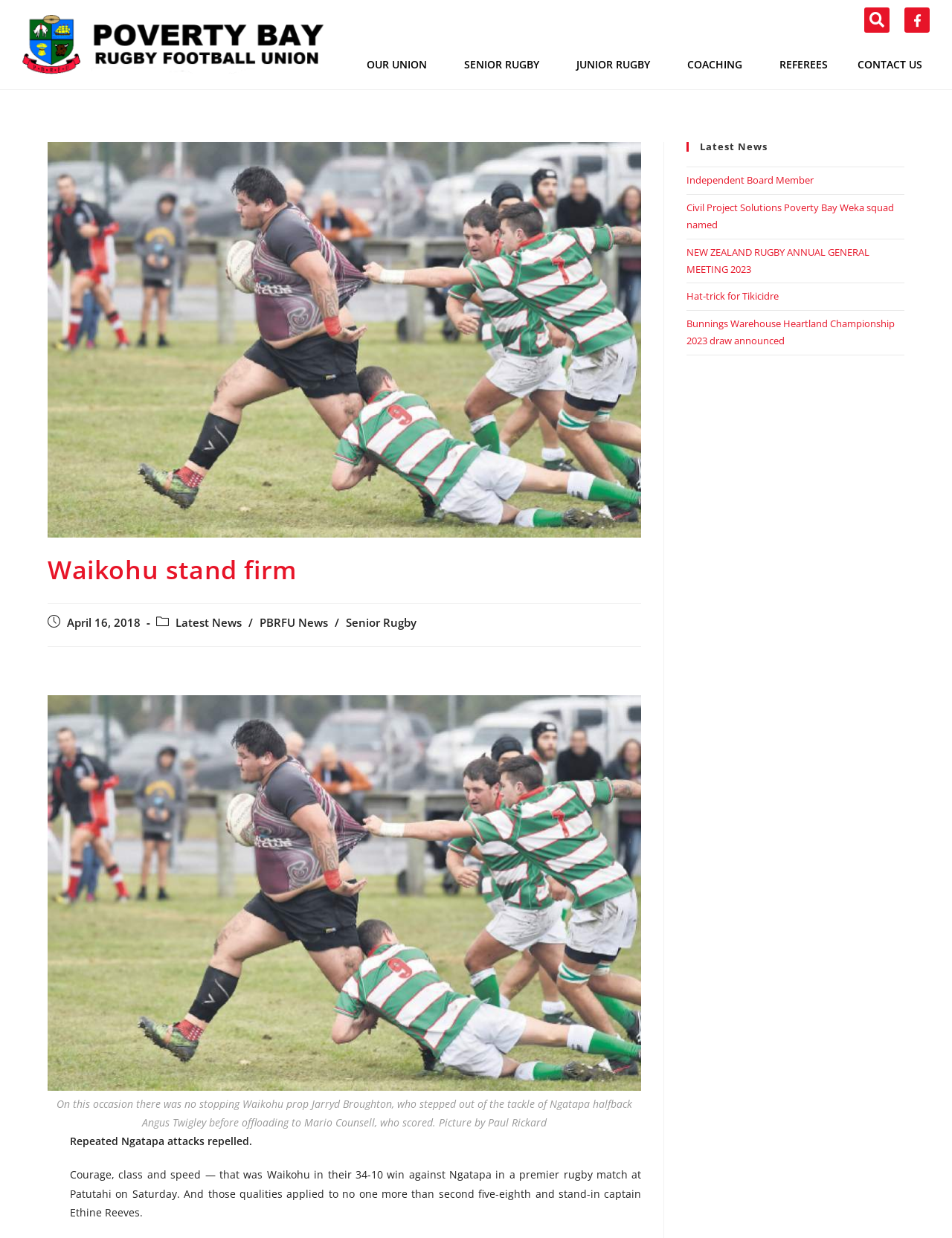Identify the bounding box coordinates for the region of the element that should be clicked to carry out the instruction: "Read latest news". The bounding box coordinates should be four float numbers between 0 and 1, i.e., [left, top, right, bottom].

[0.721, 0.115, 0.95, 0.123]